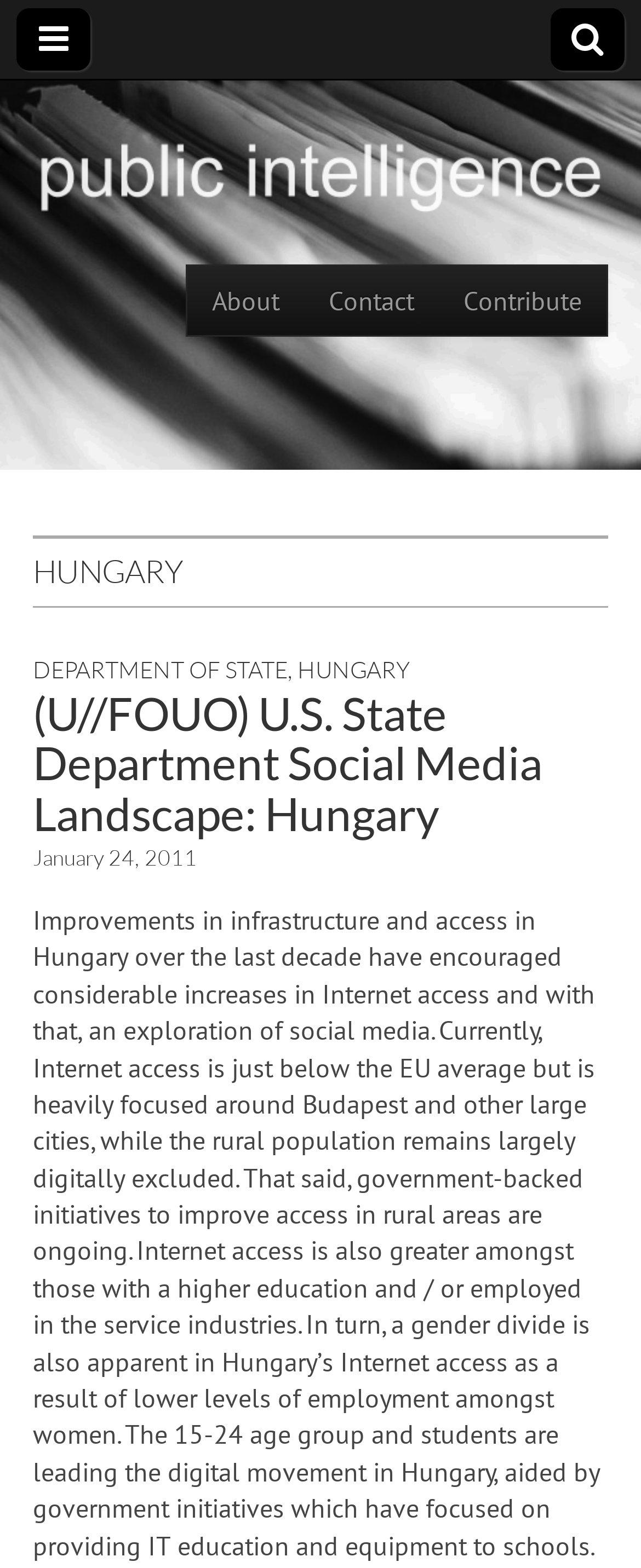Locate the bounding box coordinates of the UI element described by: "Skip to content". The bounding box coordinates should consist of four float numbers between 0 and 1, i.e., [left, top, right, bottom].

[0.29, 0.168, 0.556, 0.192]